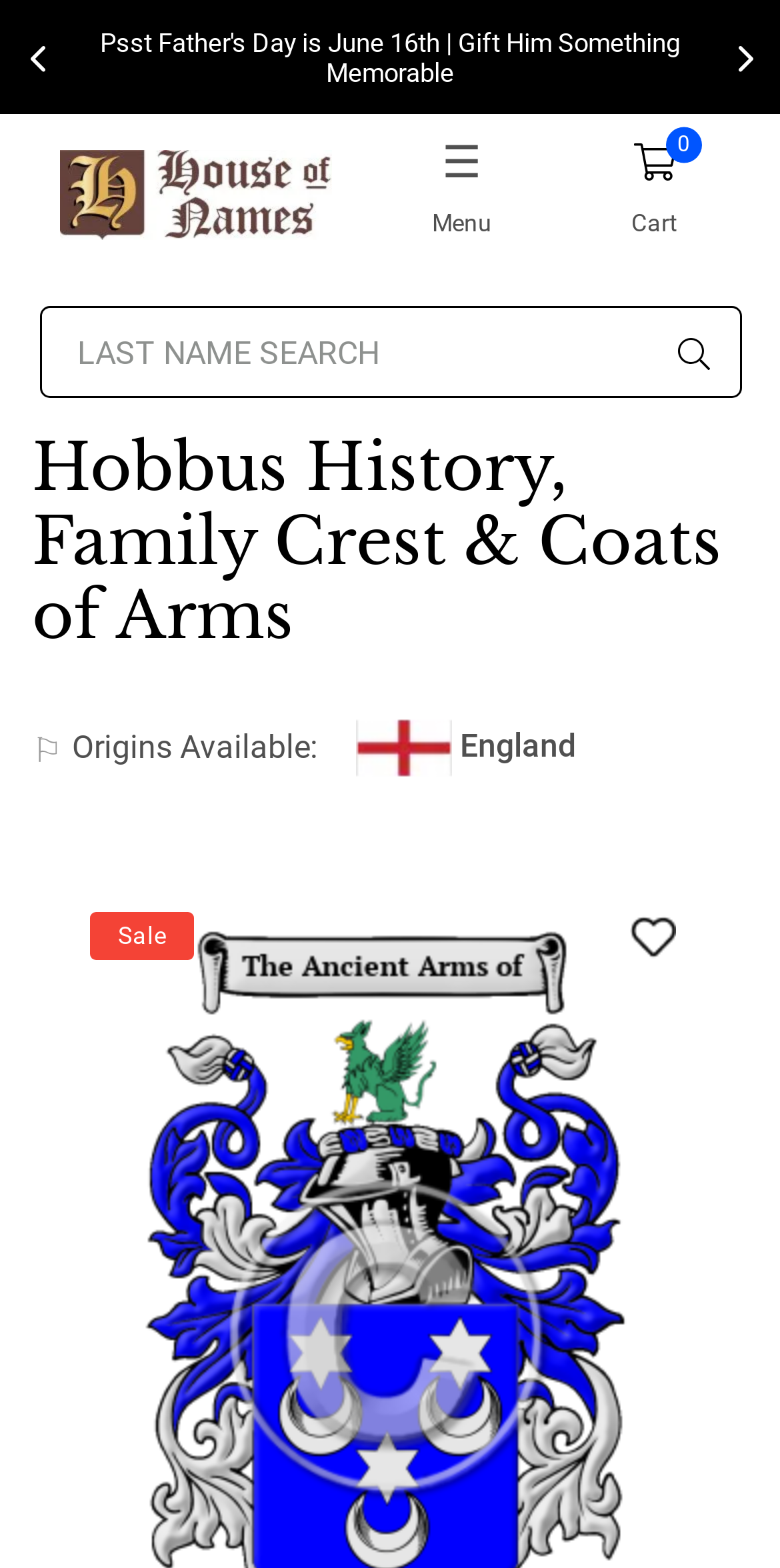Please give a concise answer to this question using a single word or phrase: 
What is the format of the downloadable Hobbus Family Crest?

JPG